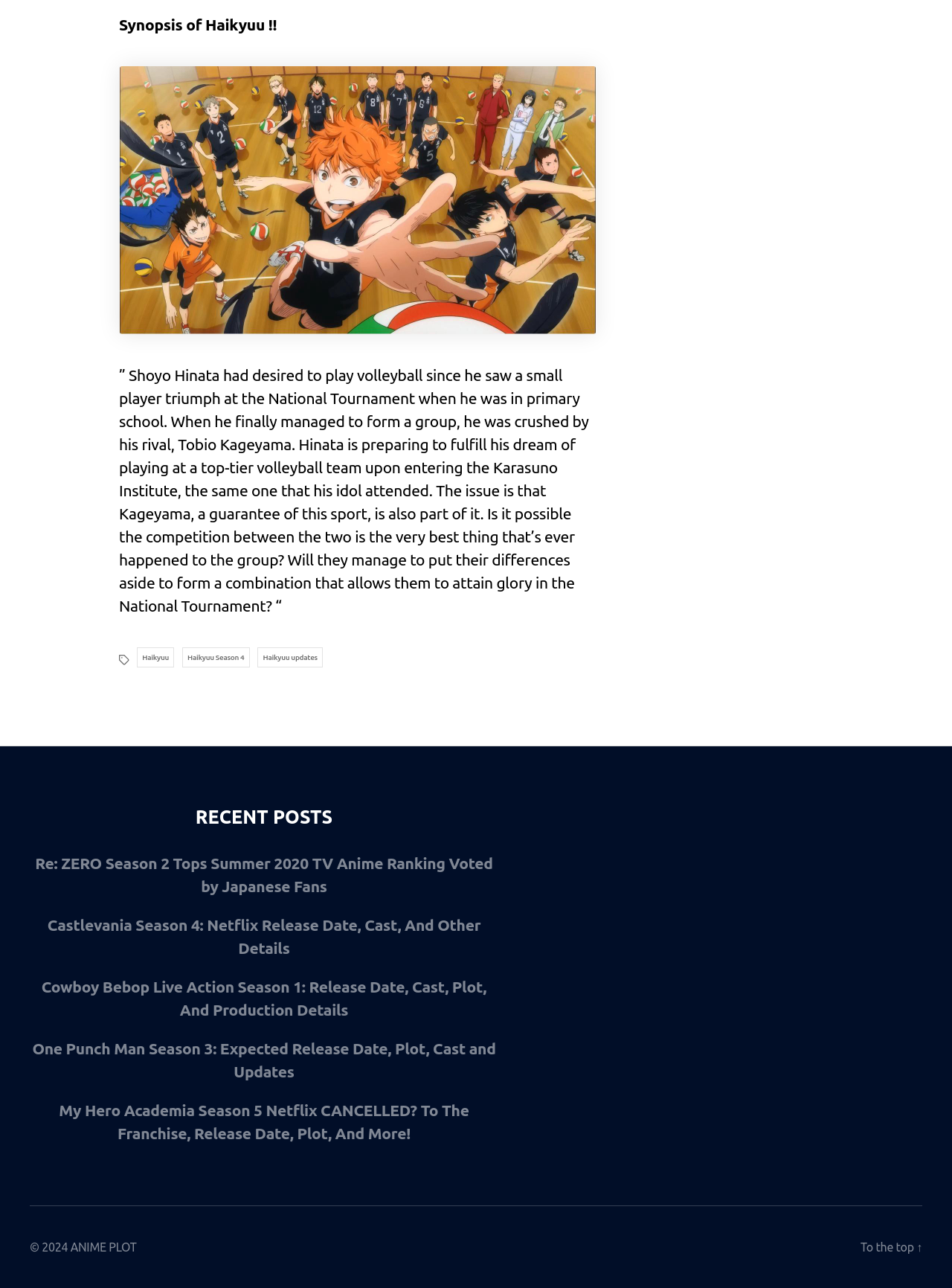Please identify the bounding box coordinates of the area I need to click to accomplish the following instruction: "Read about Haikyuu!!".

[0.125, 0.012, 0.291, 0.026]